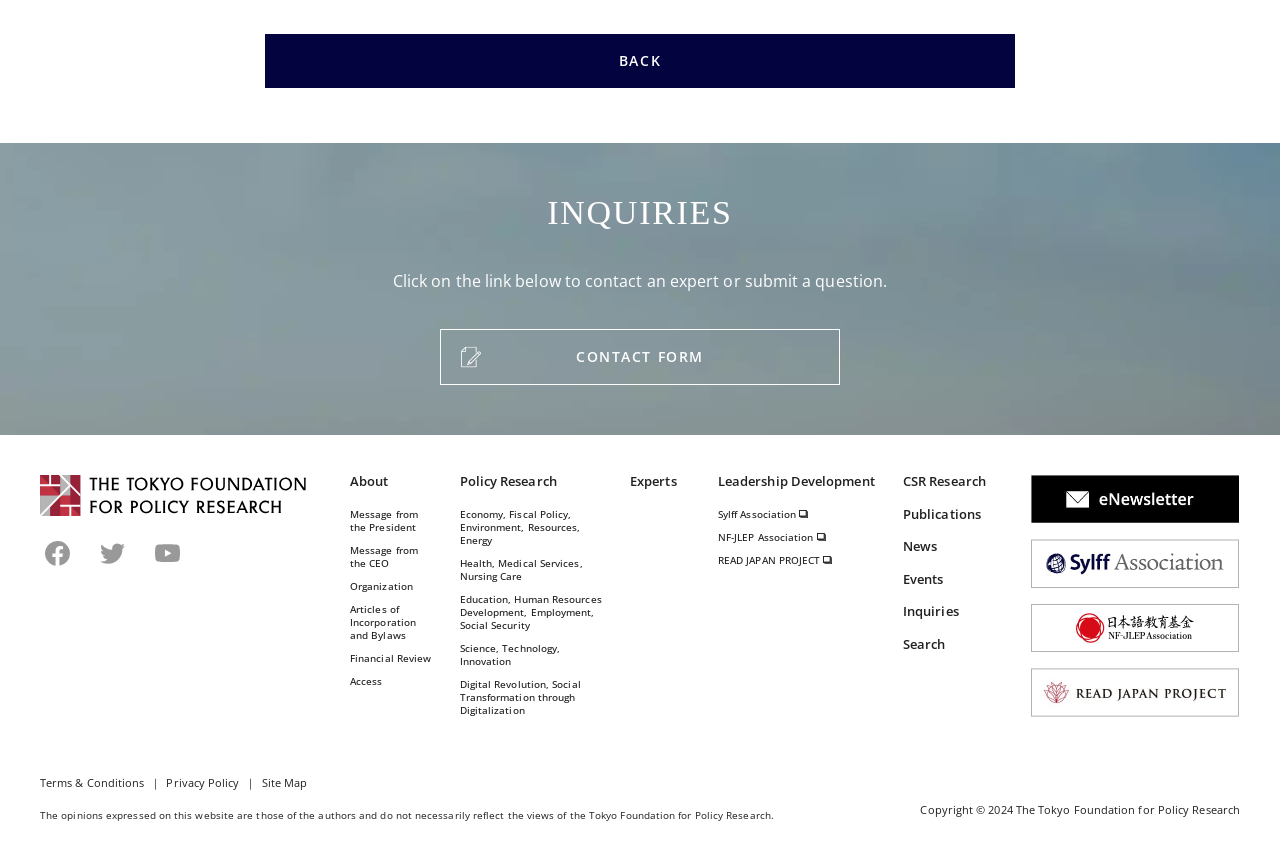Provide a one-word or short-phrase answer to the question:
What are the social media platforms linked on the webpage?

Facebook, Twitter, YouTube